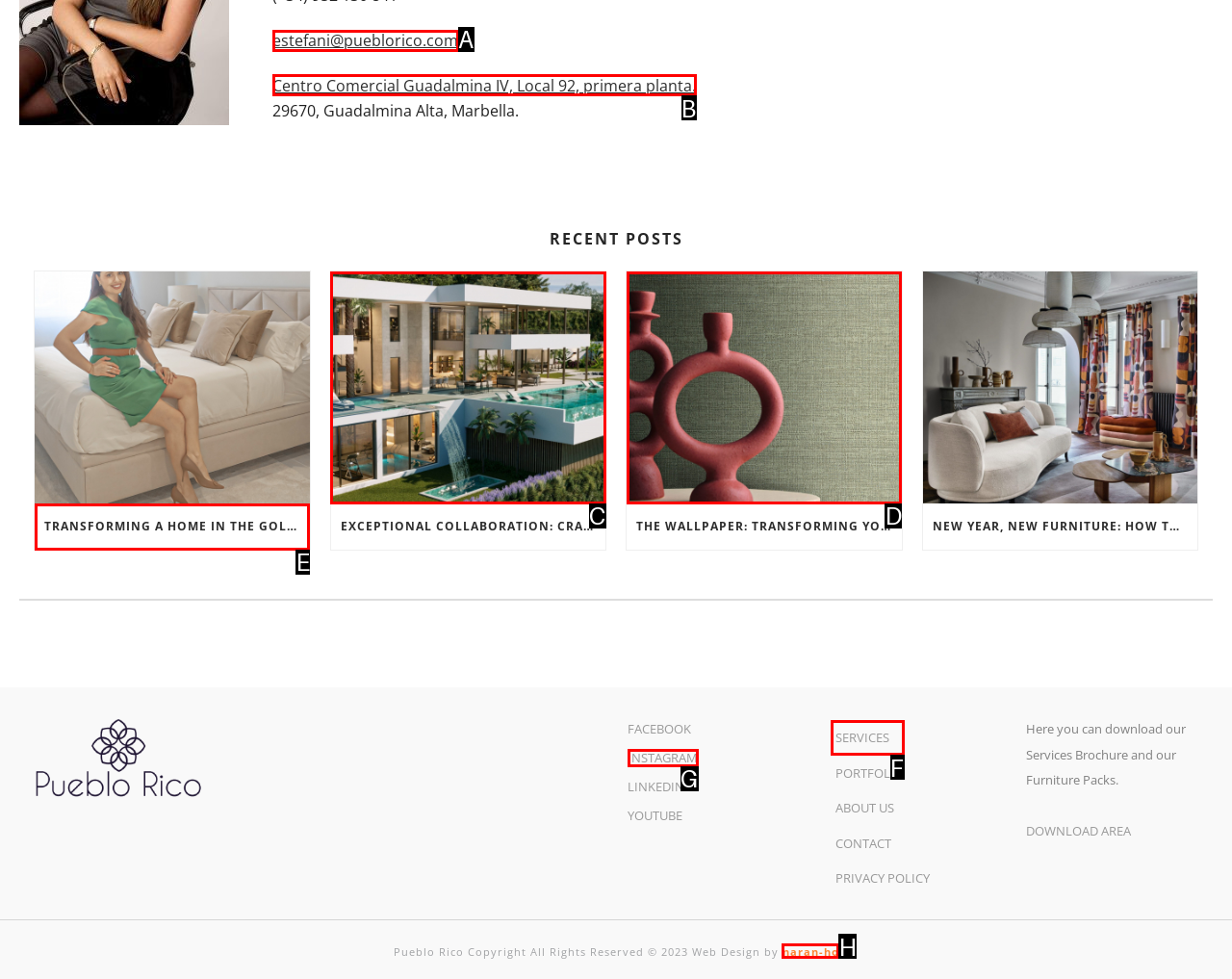Choose the HTML element that matches the description: naran-ho
Reply with the letter of the correct option from the given choices.

H